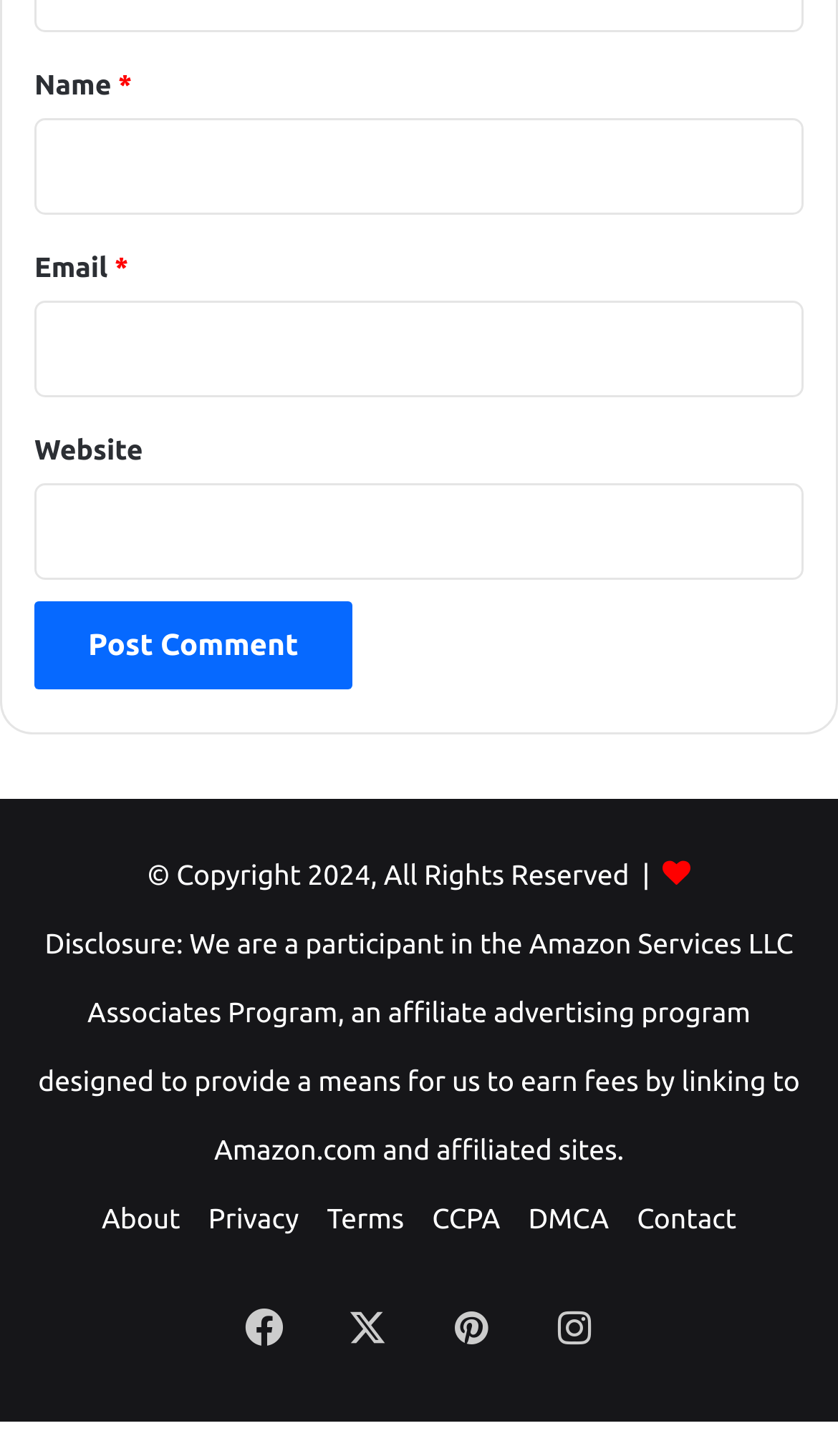Please find the bounding box coordinates of the element's region to be clicked to carry out this instruction: "Enter your name".

[0.041, 0.081, 0.959, 0.148]